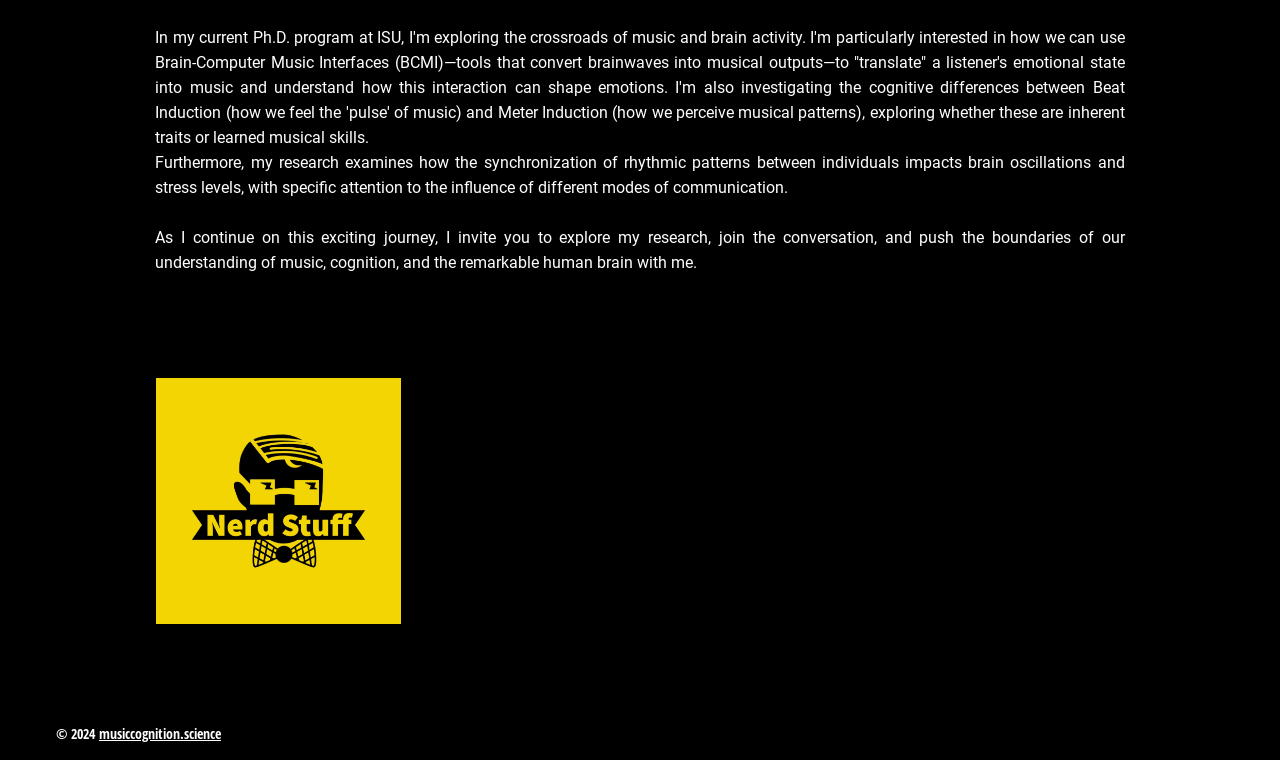Reply to the question with a single word or phrase:
What is the researcher's area of study?

Music and brain activity